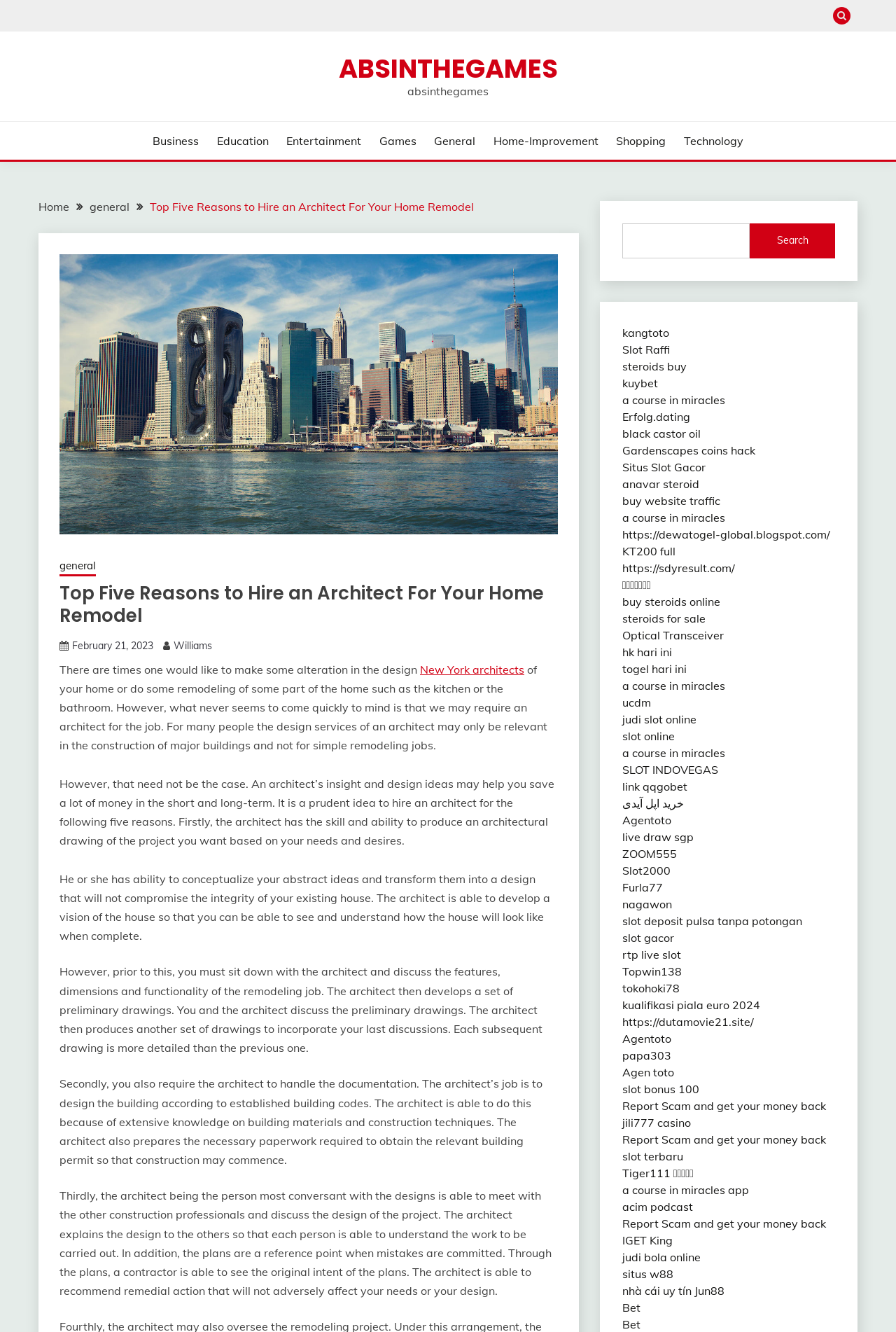Determine the coordinates of the bounding box for the clickable area needed to execute this instruction: "Click the 'Home' link".

[0.043, 0.15, 0.077, 0.16]